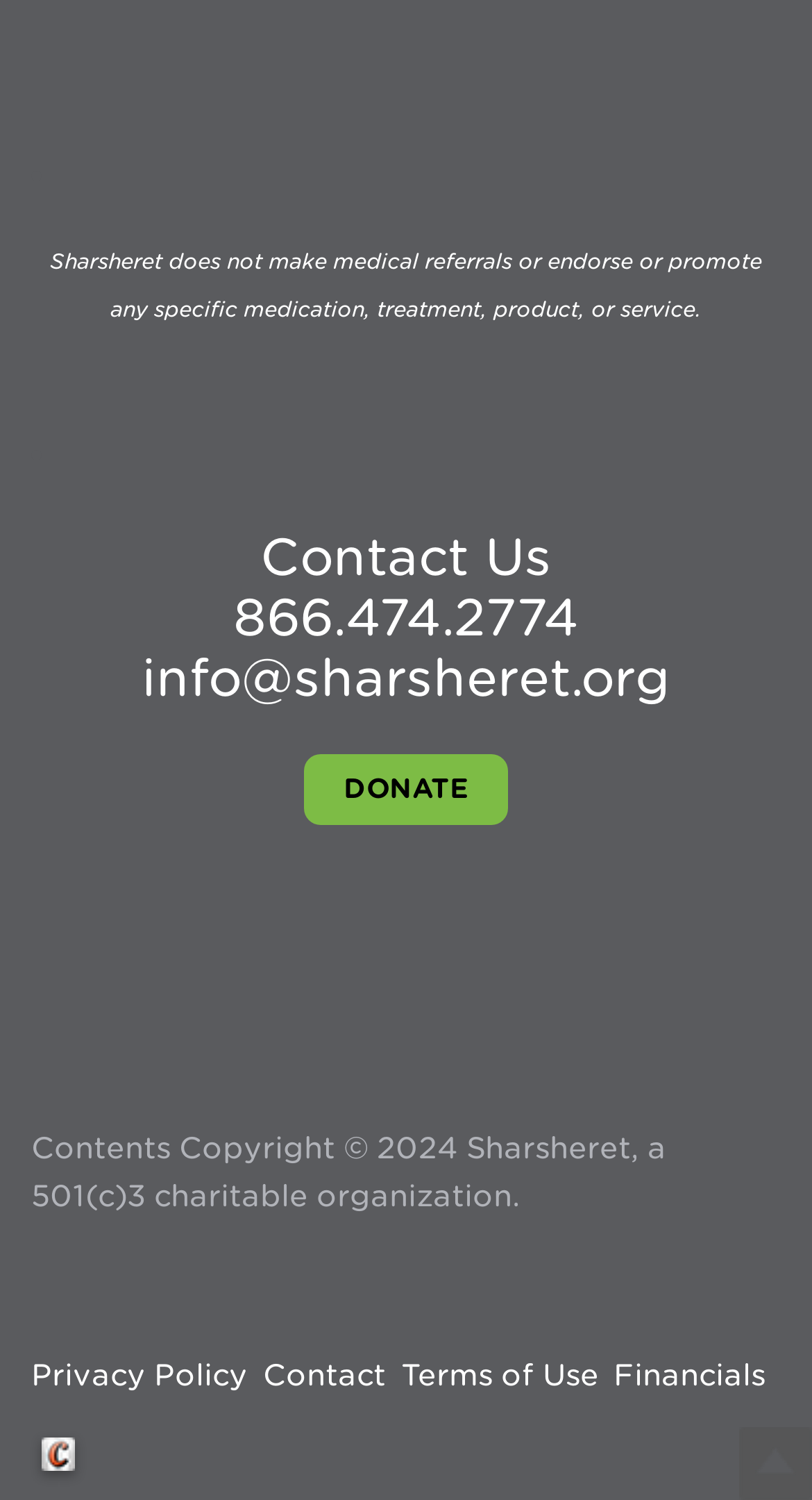Given the content of the image, can you provide a detailed answer to the question?
What type of organization is Sharsheret?

I found this information by looking at the static text element at the bottom of the page, which says 'Contents Copyright © 2024 Sharsheret, a 501(c)3 charitable organization'.